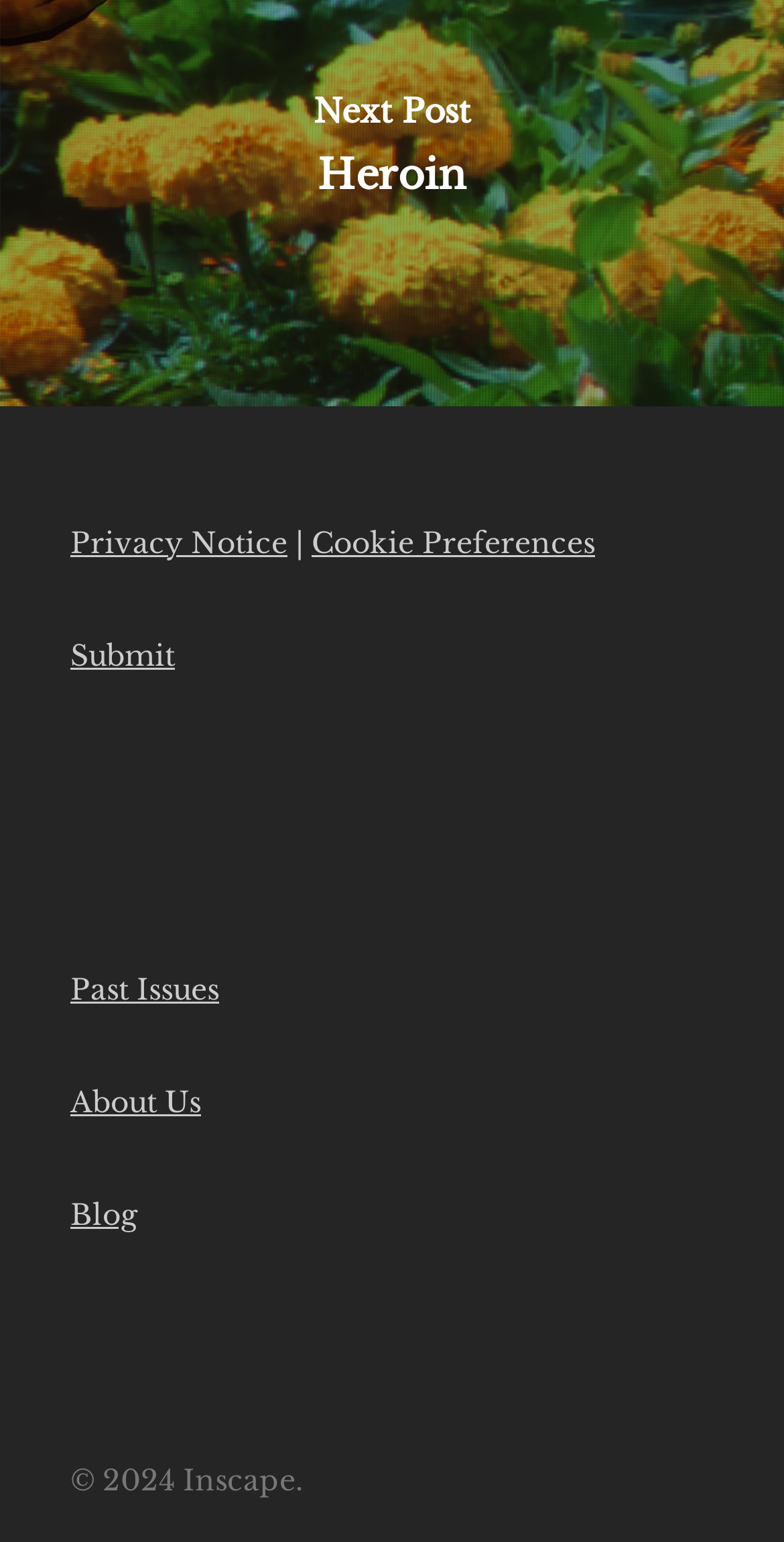Provide a brief response to the question below using one word or phrase:
What is the copyright year?

2024